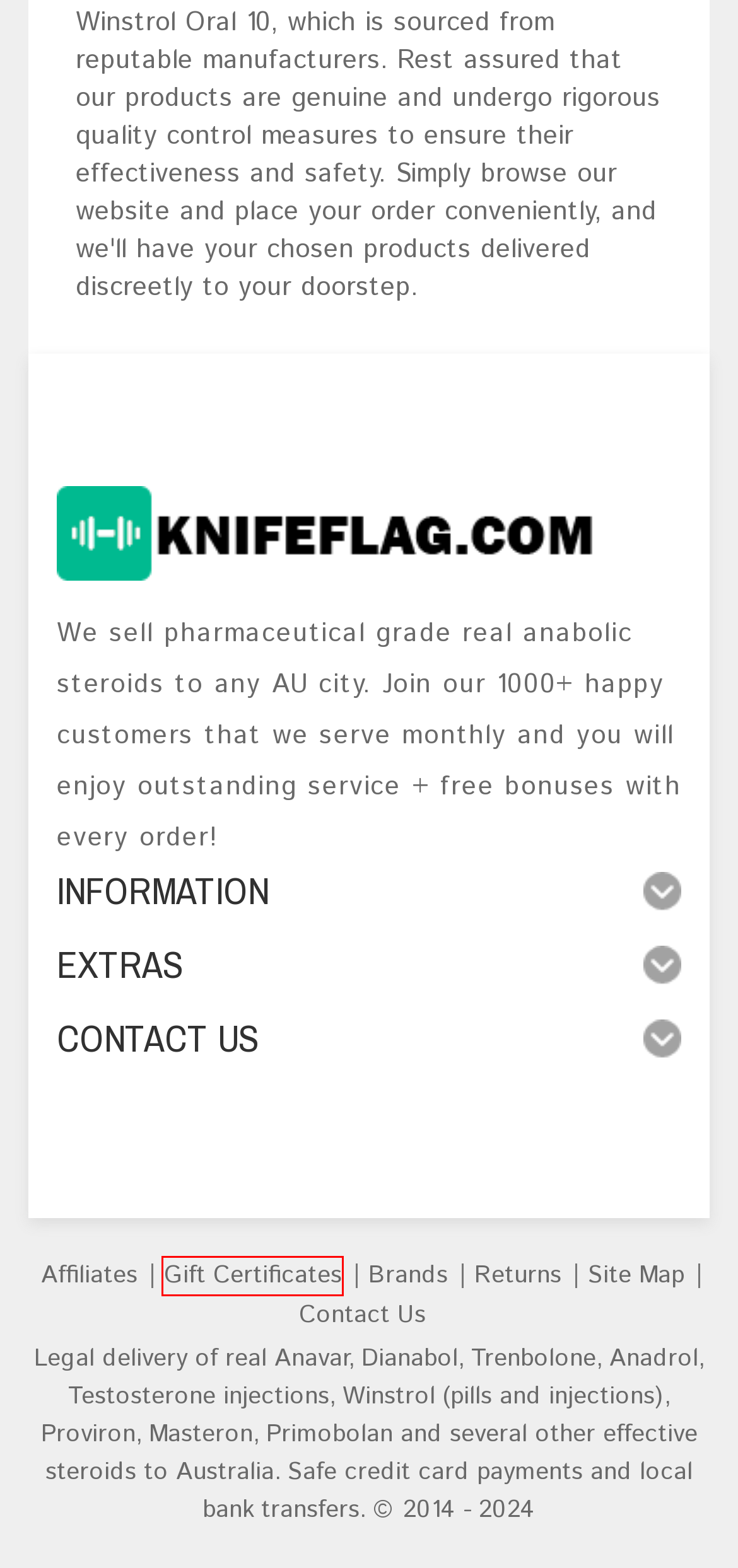Examine the screenshot of a webpage with a red bounding box around a specific UI element. Identify which webpage description best matches the new webpage that appears after clicking the element in the red bounding box. Here are the candidates:
A. Find Your Favorite Brand
B. Shopping Cart
C. Contact Us
D. Purchase a Gift Certificate
E. Site Map
F. Product Returns
G. Account Login
H. Affiliate Program

D